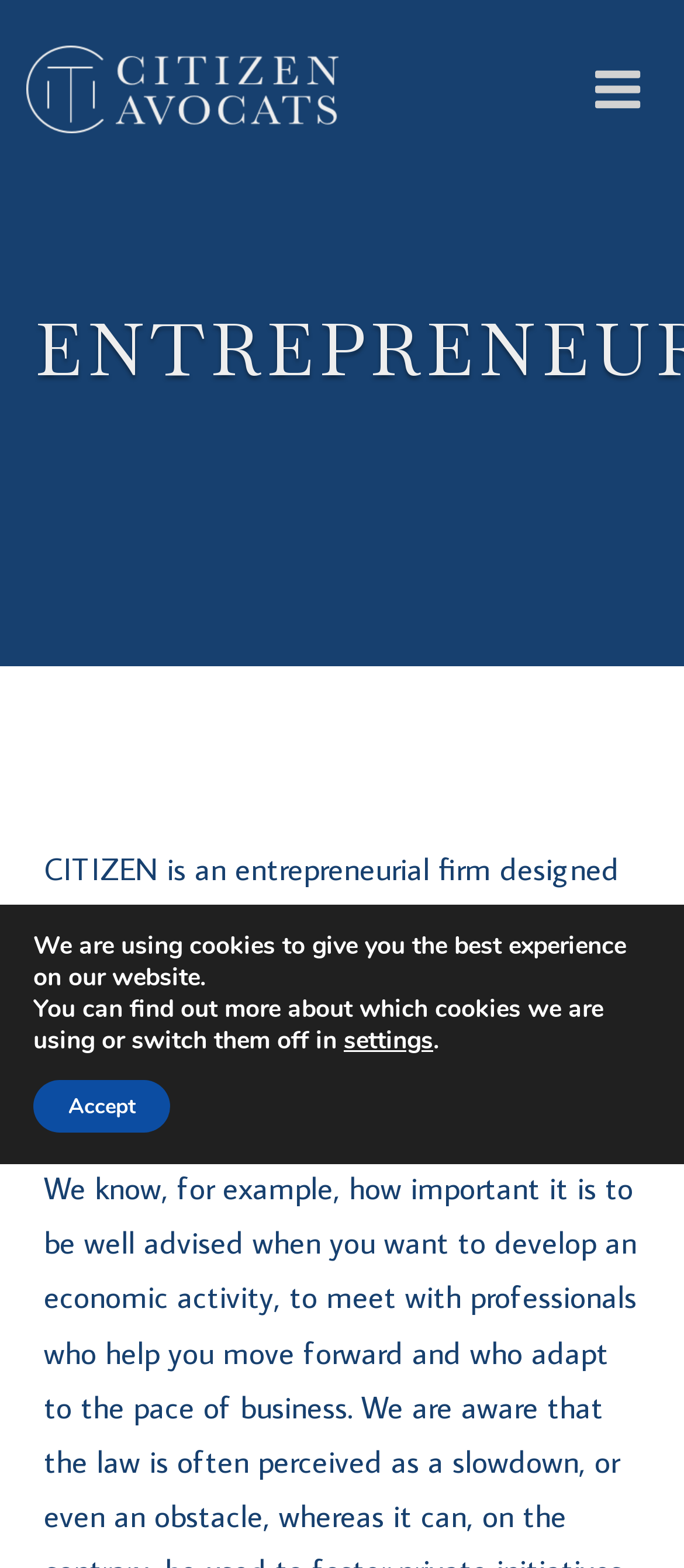What type of clients does the law firm cater to?
From the image, provide a succinct answer in one word or a short phrase.

Entrepreneurs